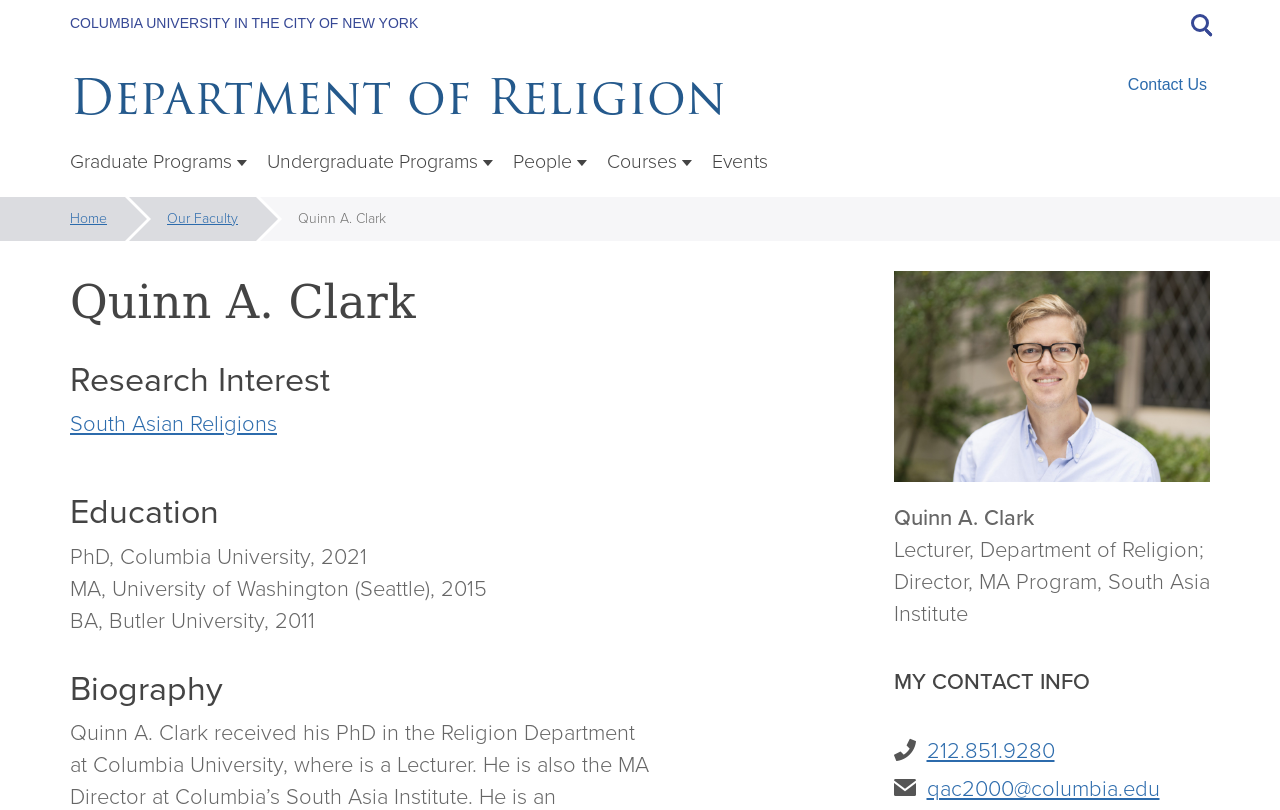Please provide a brief answer to the question using only one word or phrase: 
What is the title of the section that contains Quinn A. Clark's contact information?

MY CONTACT INFO